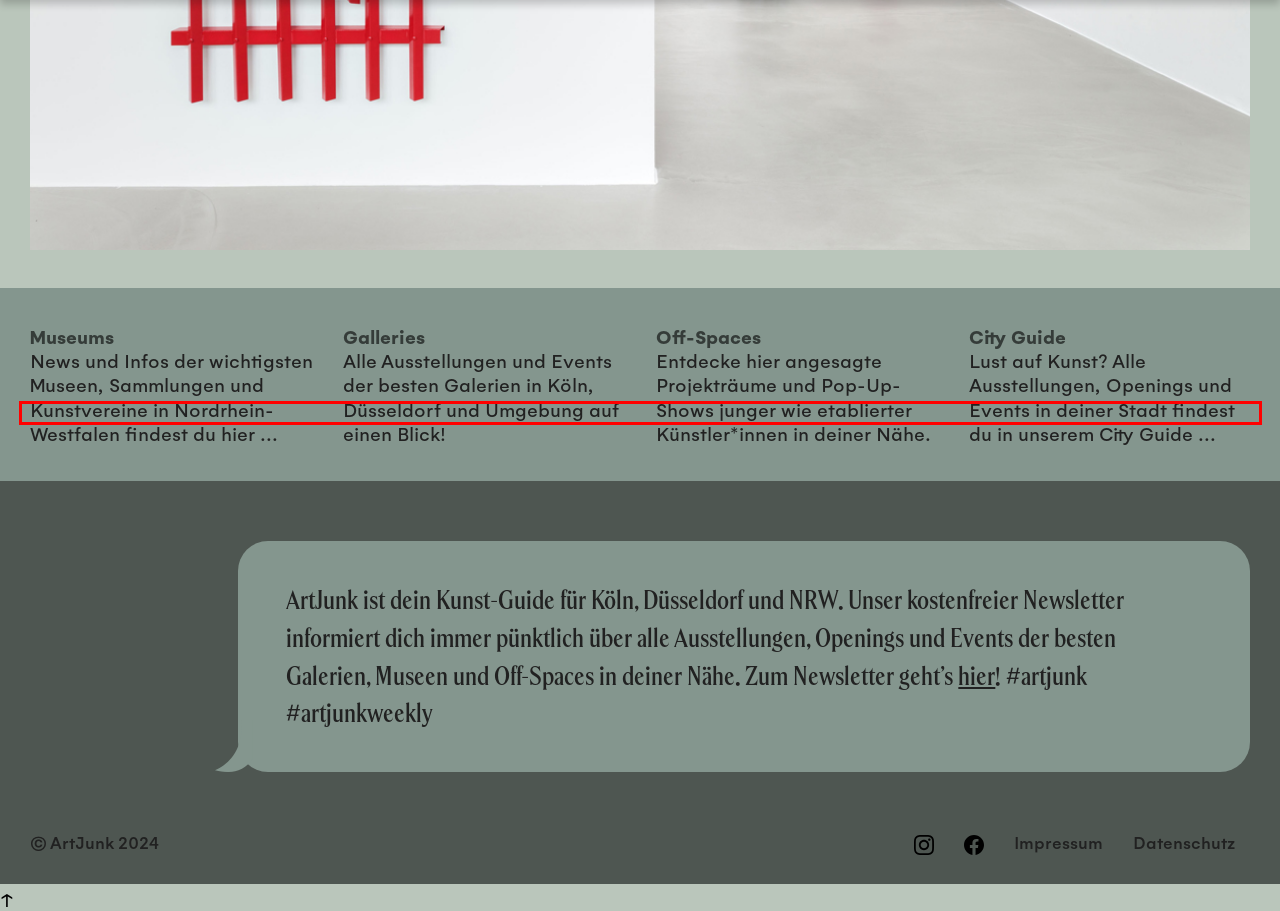Please identify and extract the text from the UI element that is surrounded by a red bounding box in the provided webpage screenshot.

Inhalte von Videoplattformen und Social-Media-Plattformen werden standardmäßig blockiert. Wenn Cookies von externen Medien akzeptiert werden, bedarf der Zugriff auf diese Inhalte keiner manuellen Einwilligung mehr.